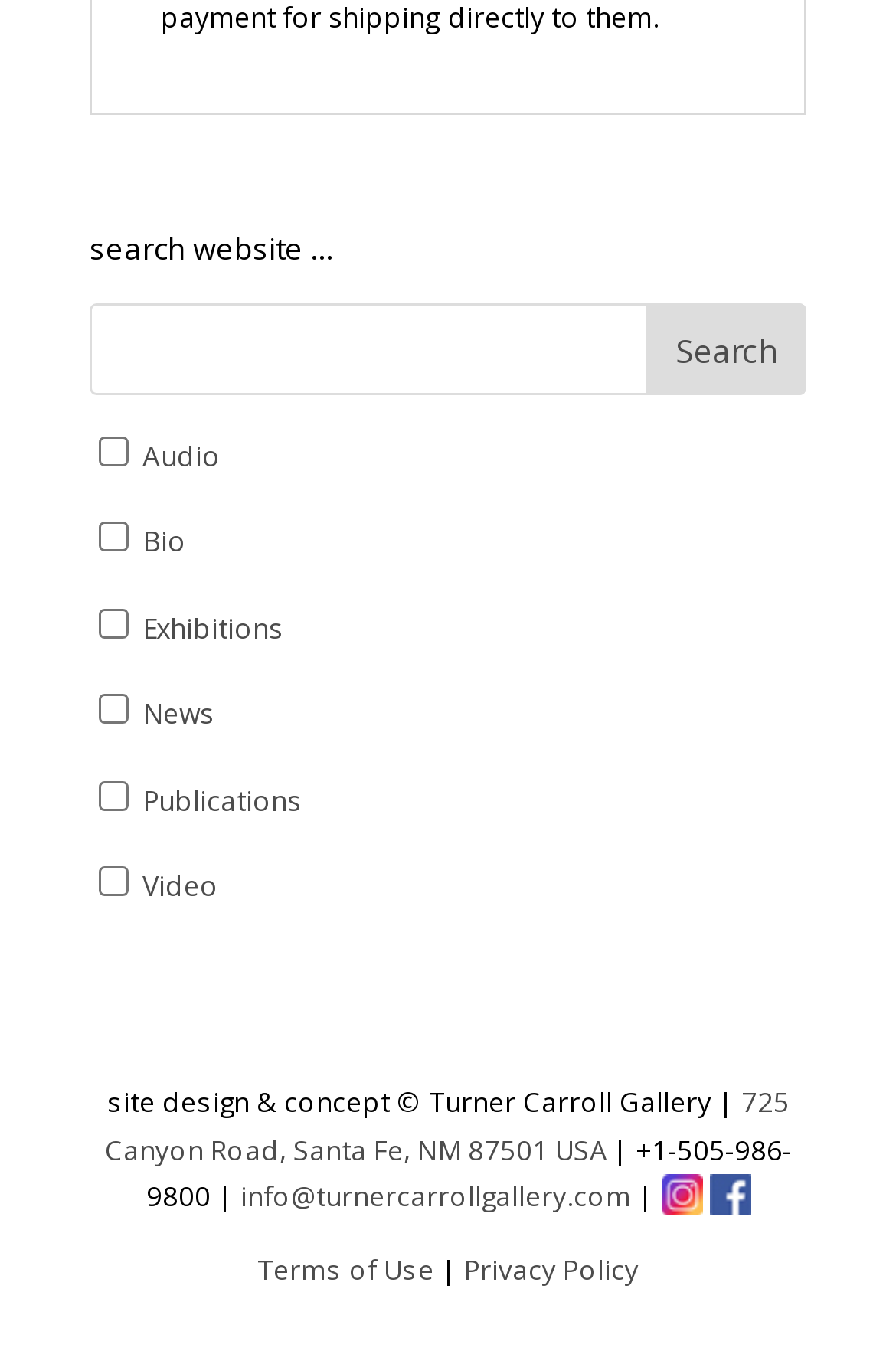Please provide a detailed answer to the question below by examining the image:
What is the website's address?

The website's address is displayed as a link element with the content '725 Canyon Road, Santa Fe, NM 87501 USA' and a bounding box coordinate of [0.117, 0.802, 0.881, 0.864].